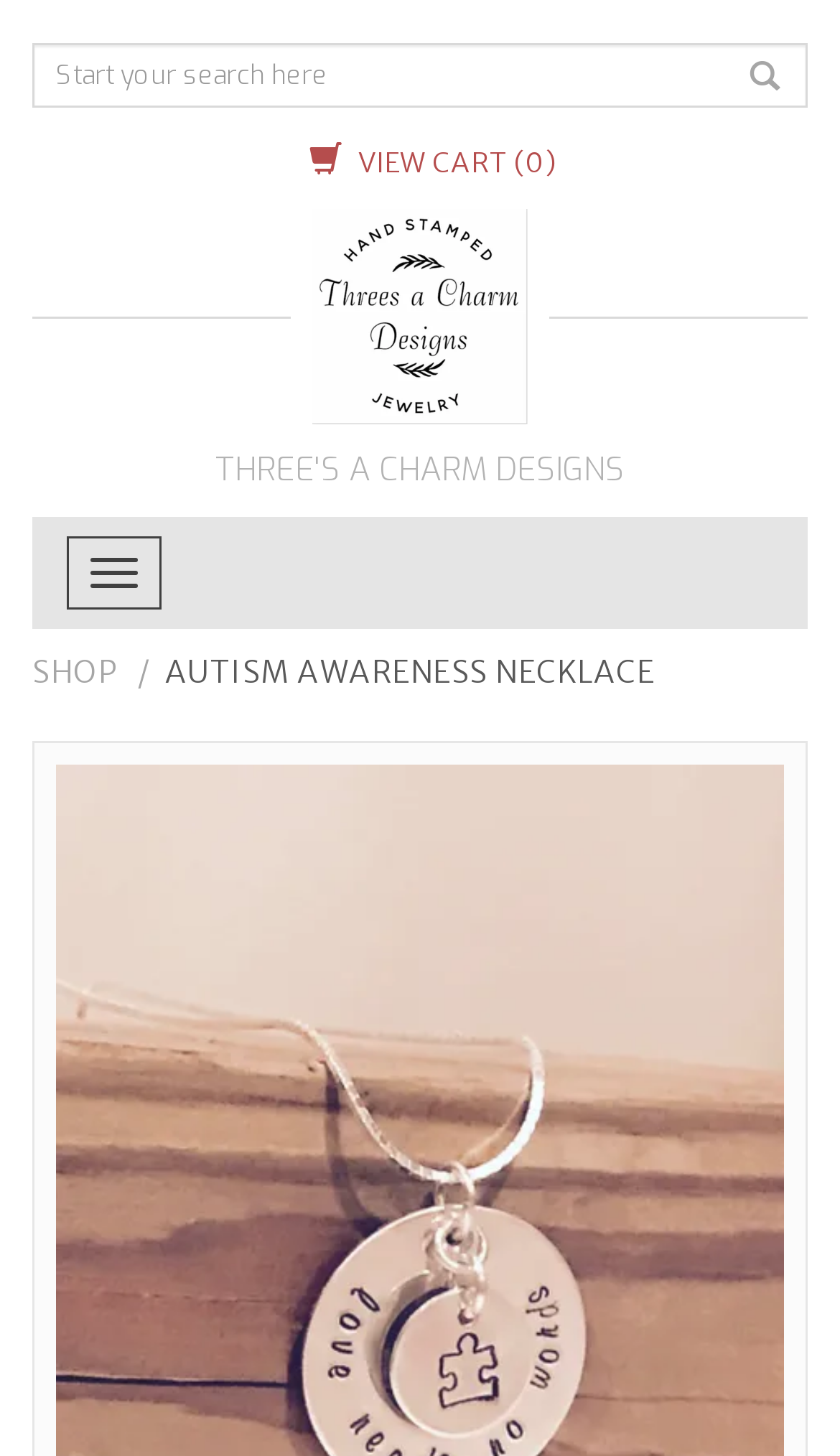Bounding box coordinates are specified in the format (top-left x, top-left y, bottom-right x, bottom-right y). All values are floating point numbers bounded between 0 and 1. Please provide the bounding box coordinate of the region this sentence describes: Home

None